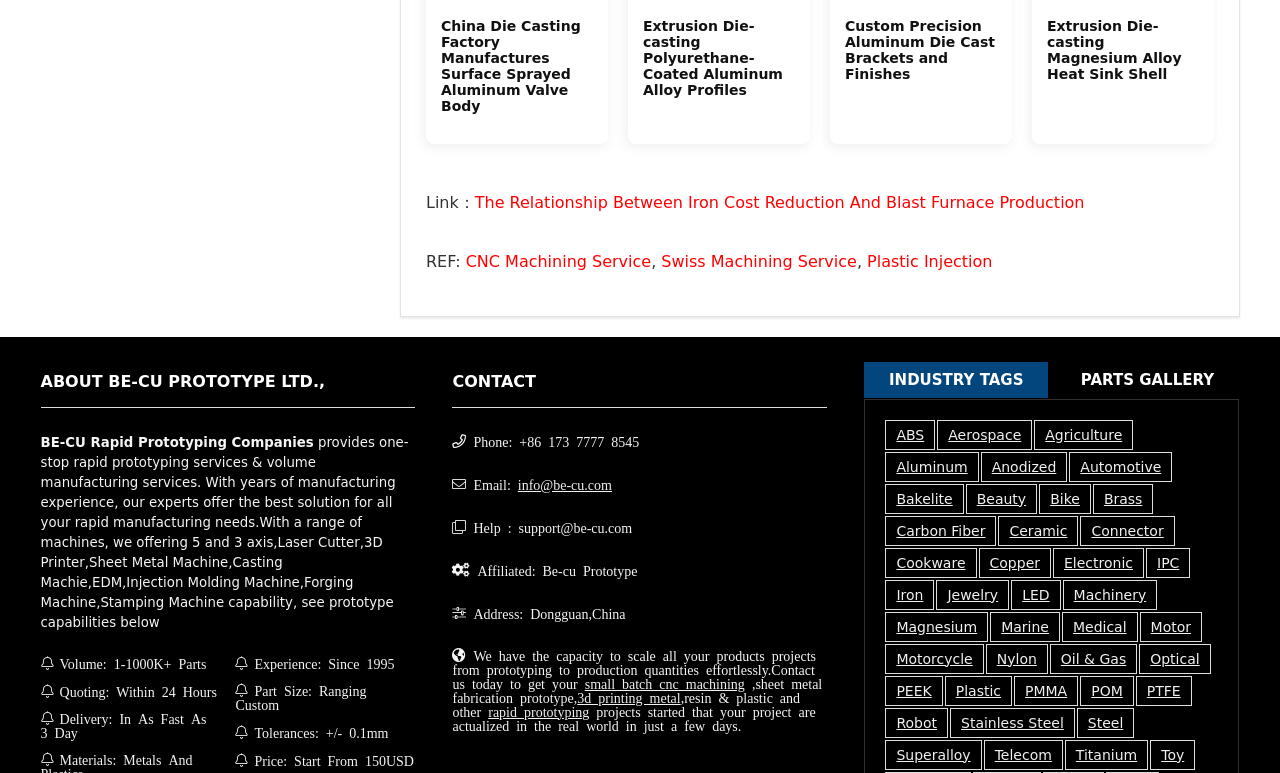What is the email address for support?
Refer to the image and give a detailed answer to the query.

The email address for support is mentioned in the contact information section as 'support@be-cu.com'.